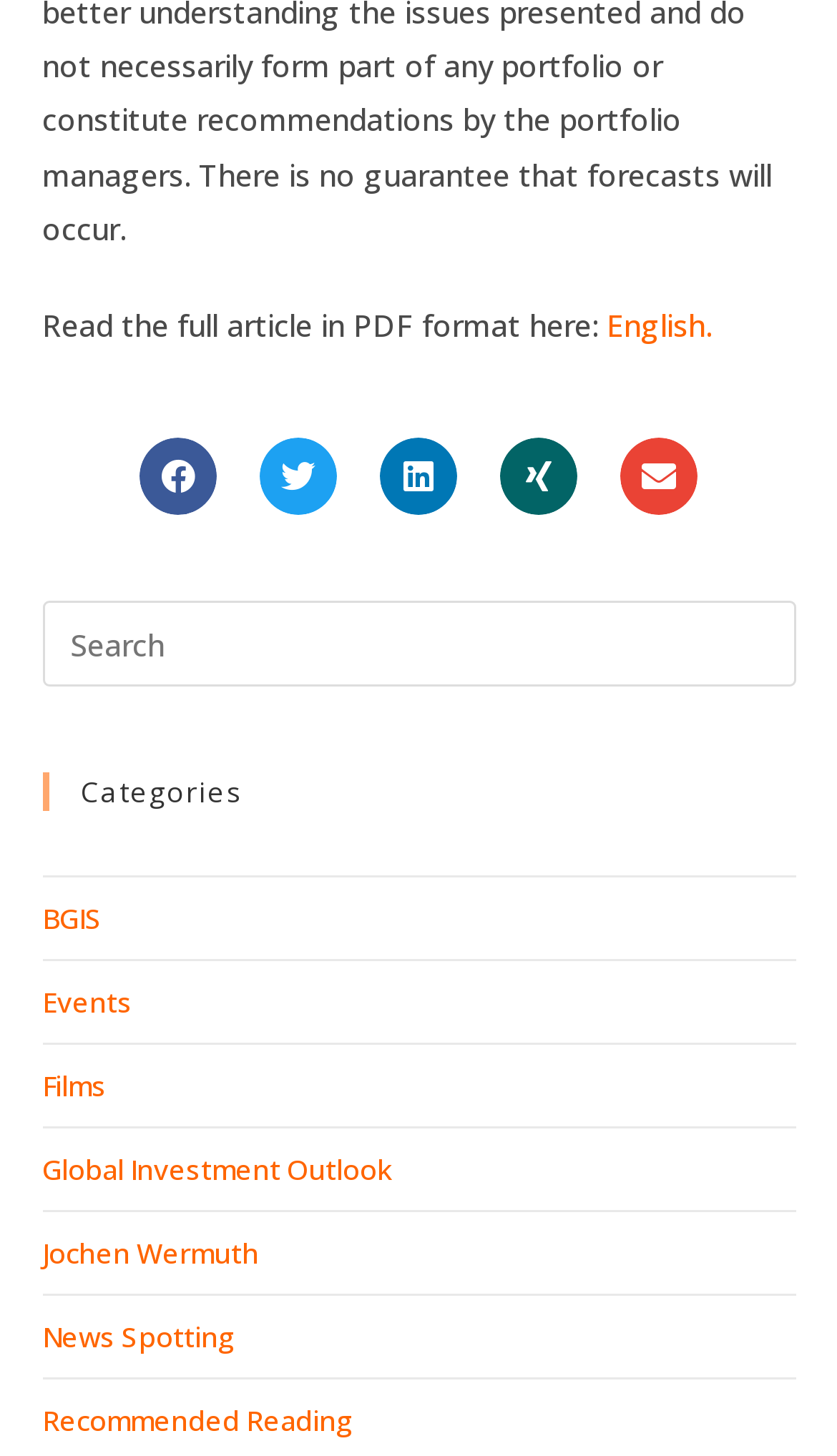Determine the bounding box coordinates of the region that needs to be clicked to achieve the task: "Read the full article in PDF format".

[0.05, 0.209, 0.724, 0.237]